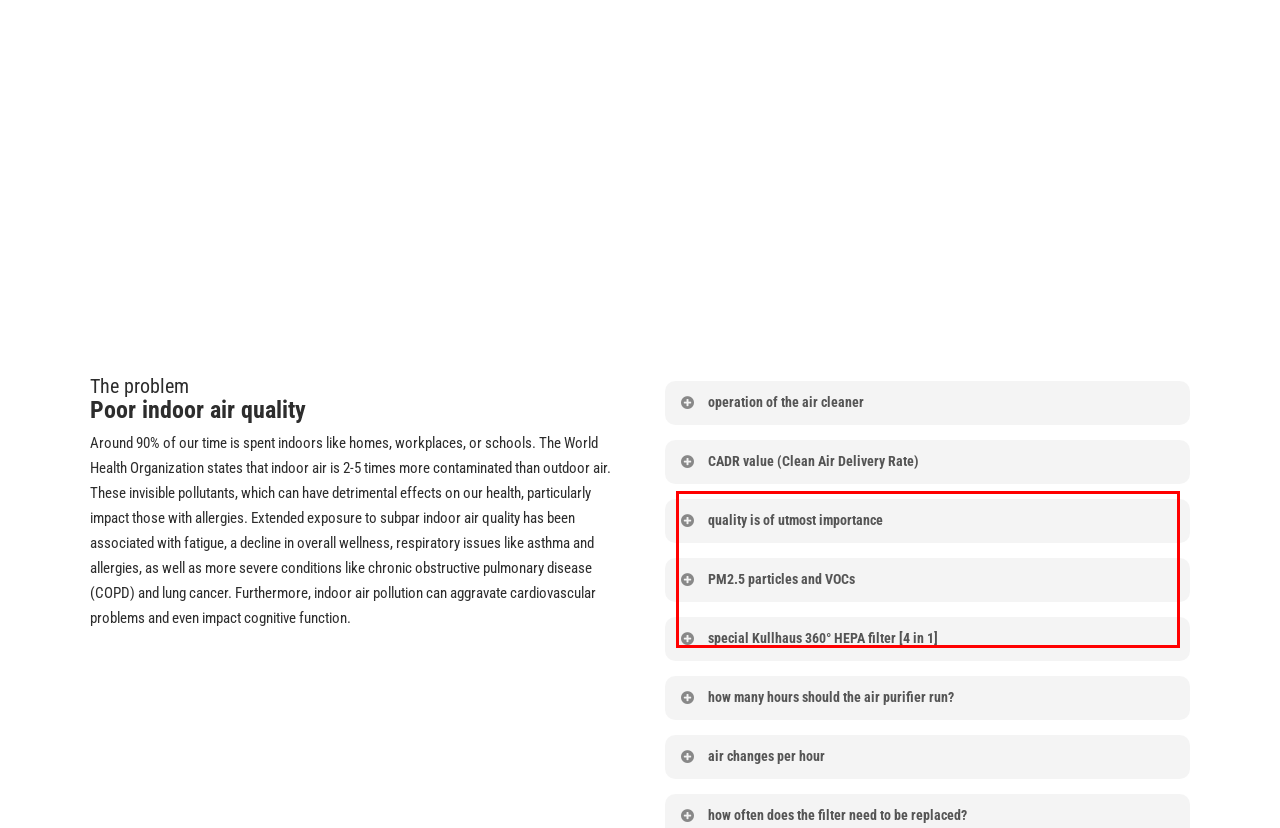Locate the red bounding box in the provided webpage screenshot and use OCR to determine the text content inside it.

The CADR value quantifies an air purifier’s capacity to supply clean air to a given area, measured in cubic feet per minute. To illustrate, if an air purifier has a CADR rating of 500 for dust particles, it can diminish dust particle levels to the same degree as introducing 500 cubic feet (14.16 cubic meters) of fresh air every minute. Essentially, the CADR value serves as a gauge of an air purifier’s effectiveness and is the sole objective criterion that enables consumers to readily assess an air purifier’s efficiency.